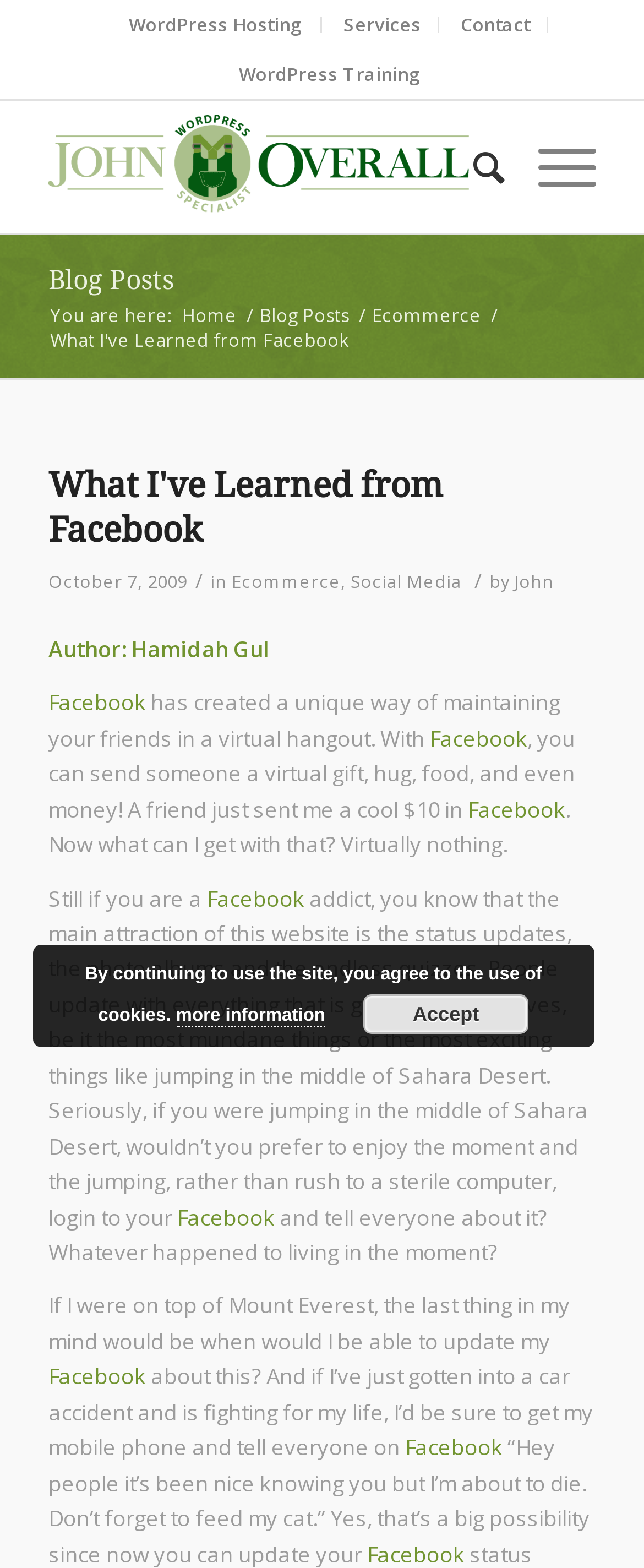Look at the image and answer the question in detail:
What is the author's name?

The author's name is mentioned in the text as 'Author: Hamidah Gul'.